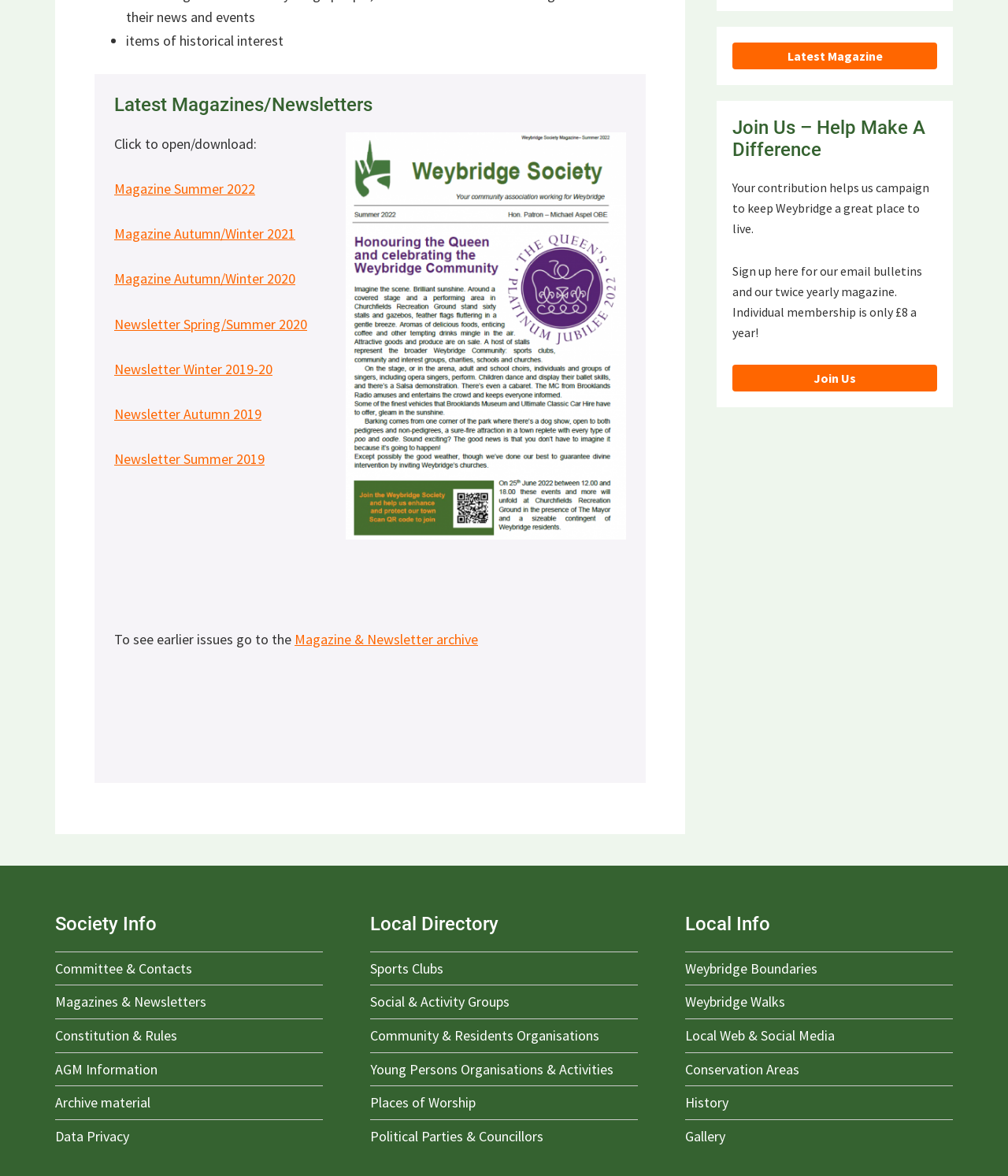Given the element description History, specify the bounding box coordinates of the corresponding UI element in the format (top-left x, top-left y, bottom-right x, bottom-right y). All values must be between 0 and 1.

[0.68, 0.93, 0.945, 0.945]